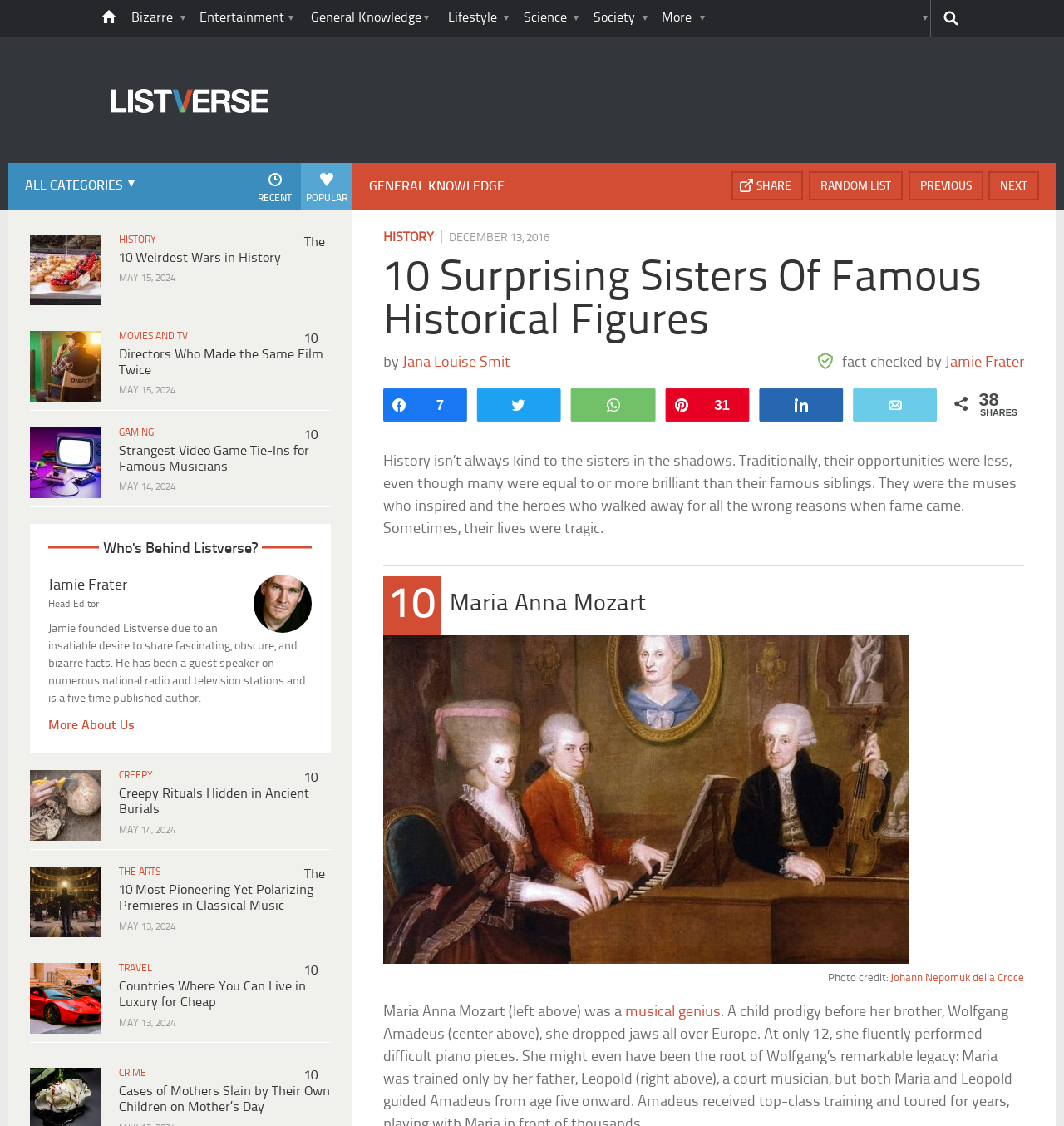Please mark the clickable region by giving the bounding box coordinates needed to complete this instruction: "search this site".

[0.844, 0.0, 0.882, 0.032]